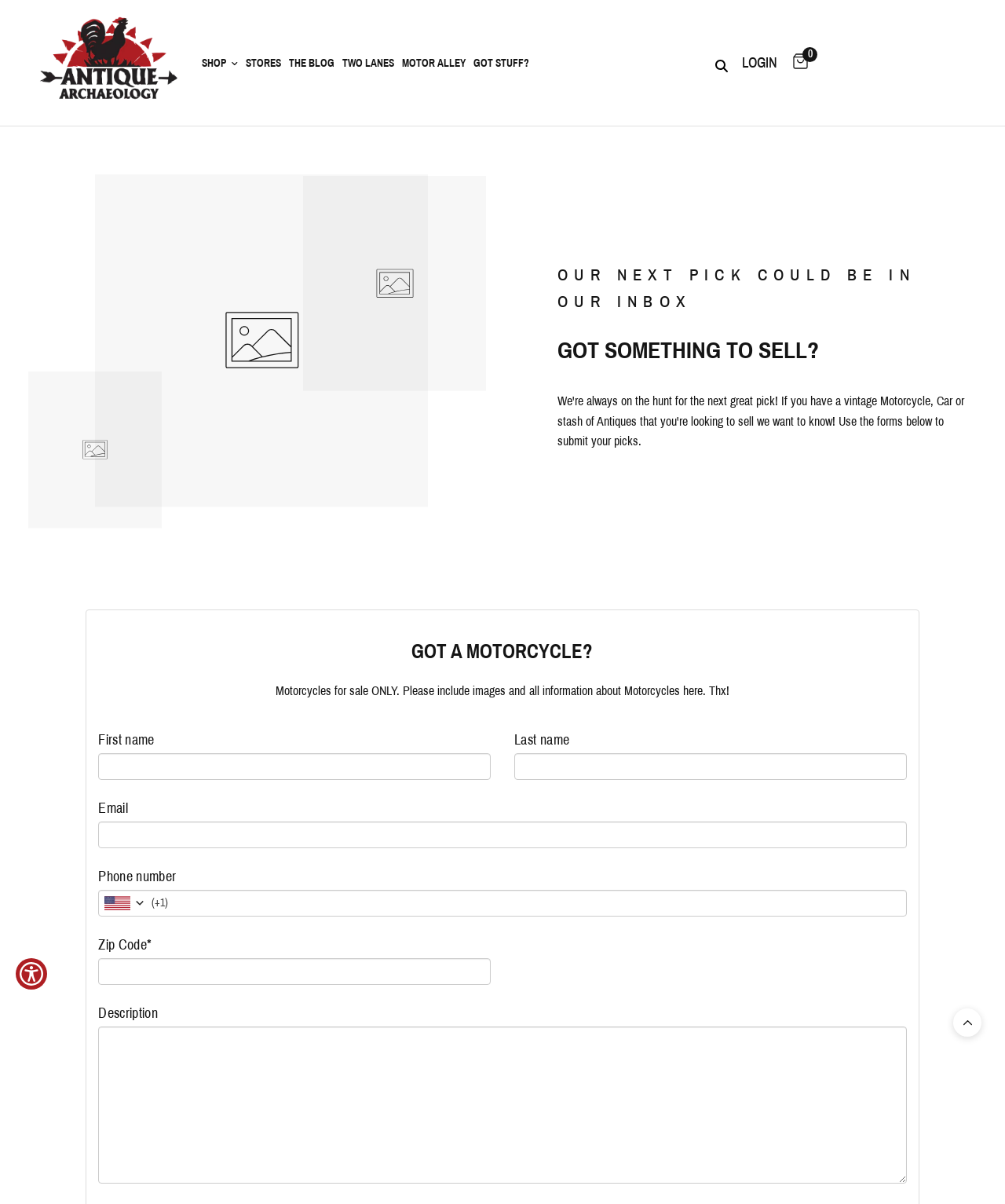Using the description: "GOT STUFF?", determine the UI element's bounding box coordinates. Ensure the coordinates are in the format of four float numbers between 0 and 1, i.e., [left, top, right, bottom].

[0.471, 0.046, 0.527, 0.06]